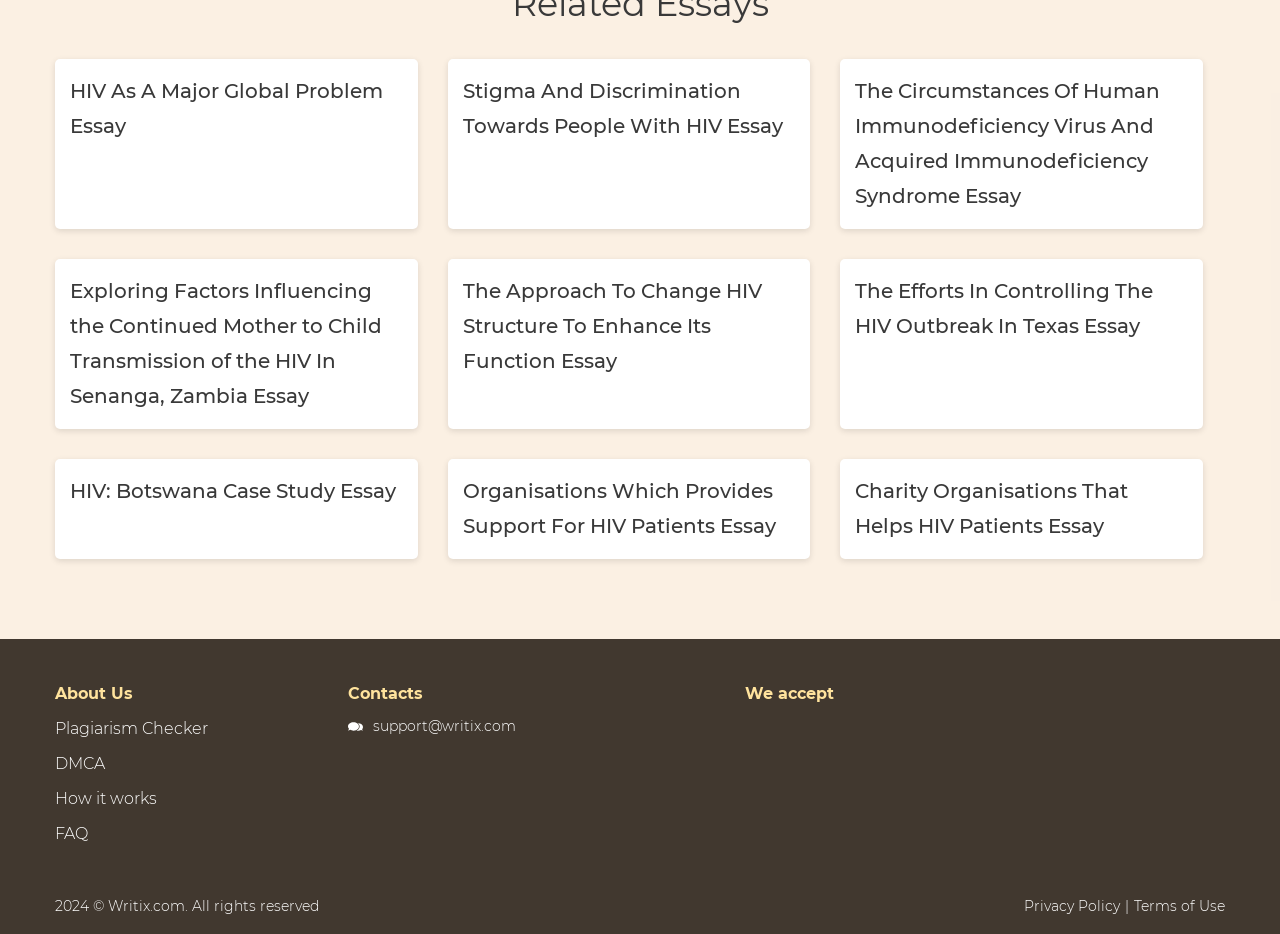Show the bounding box coordinates for the element that needs to be clicked to execute the following instruction: "Check Plagiarism Checker". Provide the coordinates in the form of four float numbers between 0 and 1, i.e., [left, top, right, bottom].

[0.043, 0.765, 0.162, 0.797]